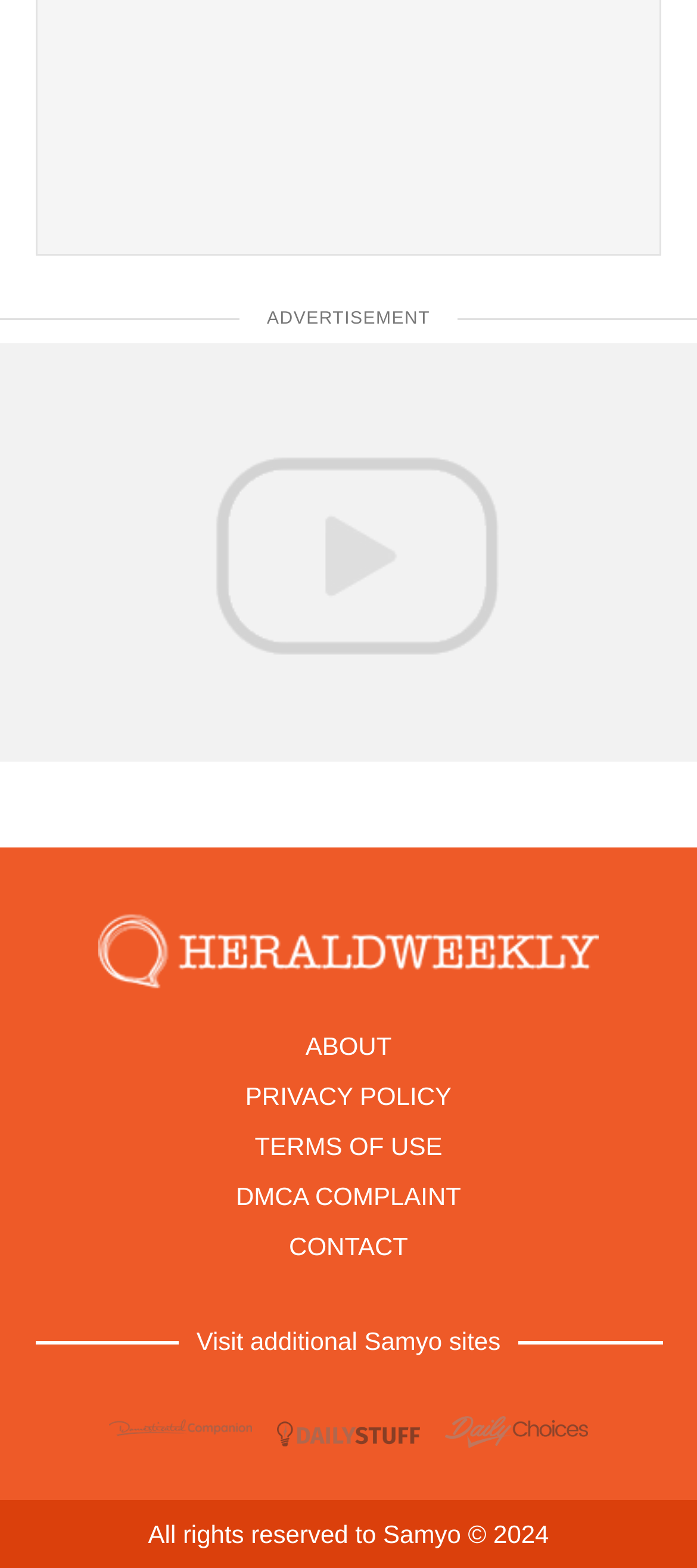What is the copyright year of the website?
Your answer should be a single word or phrase derived from the screenshot.

2024